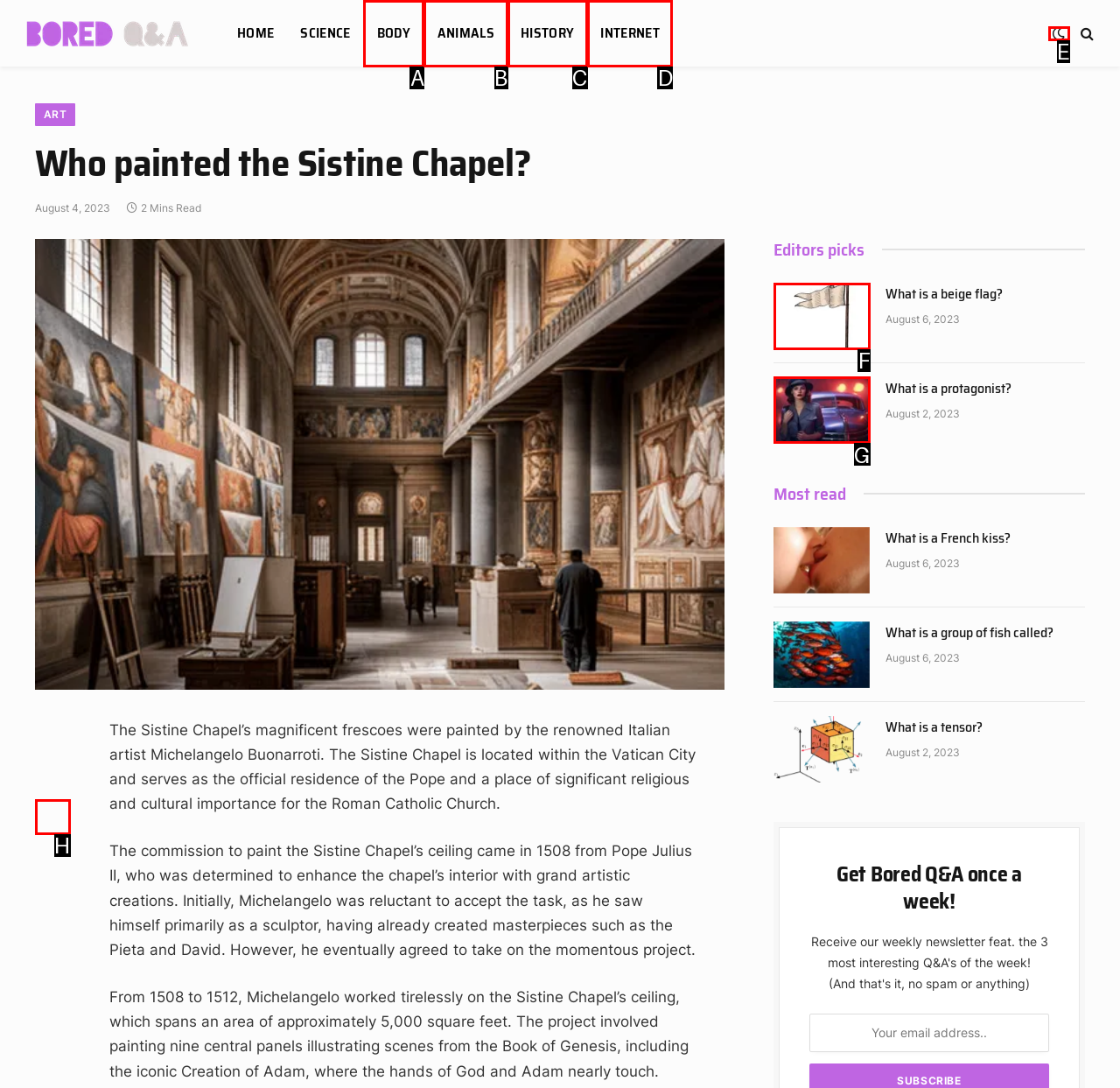Which option should be clicked to complete this task: Read about What is a beige flag?
Reply with the letter of the correct choice from the given choices.

F